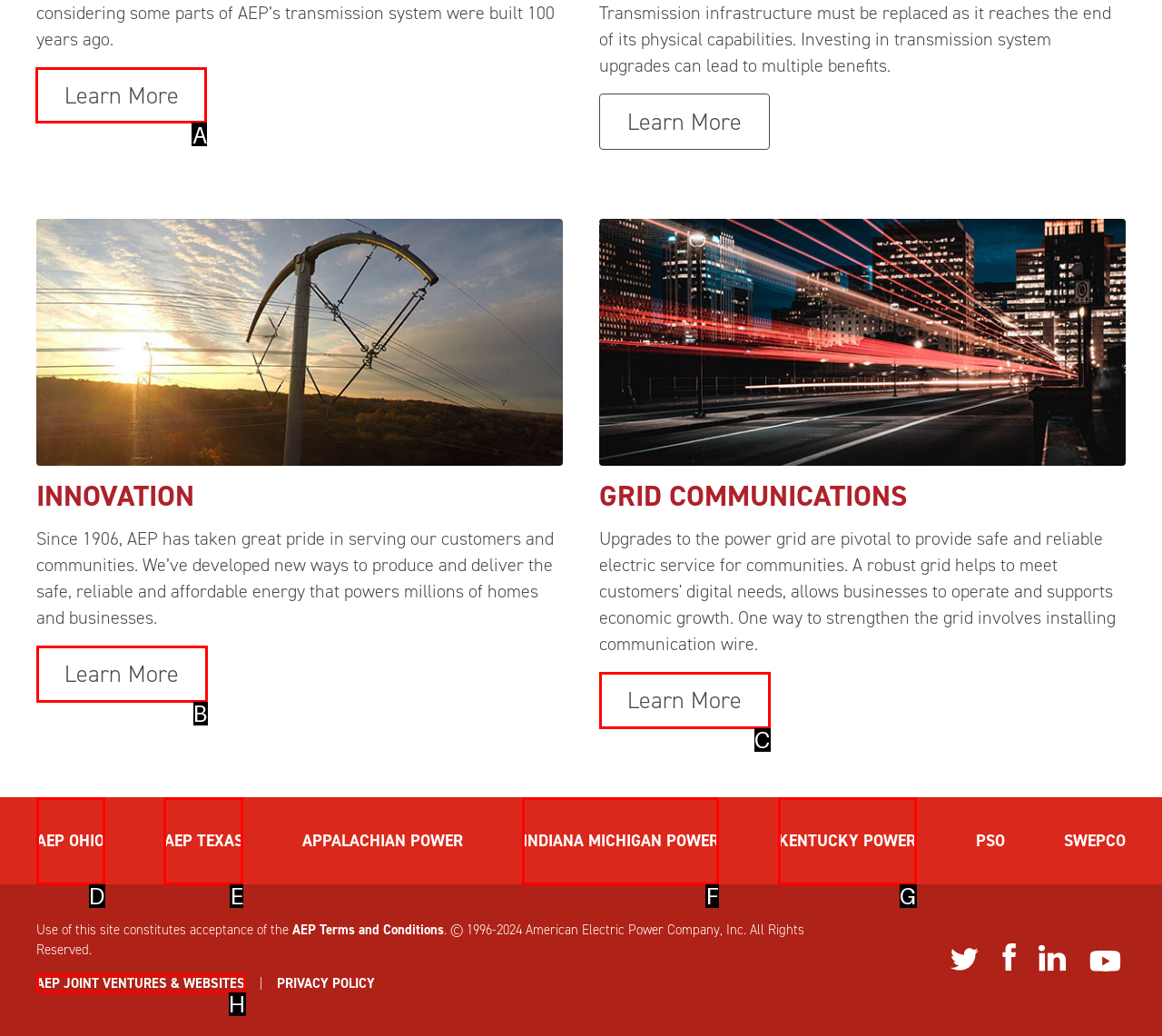Determine which option should be clicked to carry out this task: Learn more about innovation
State the letter of the correct choice from the provided options.

A